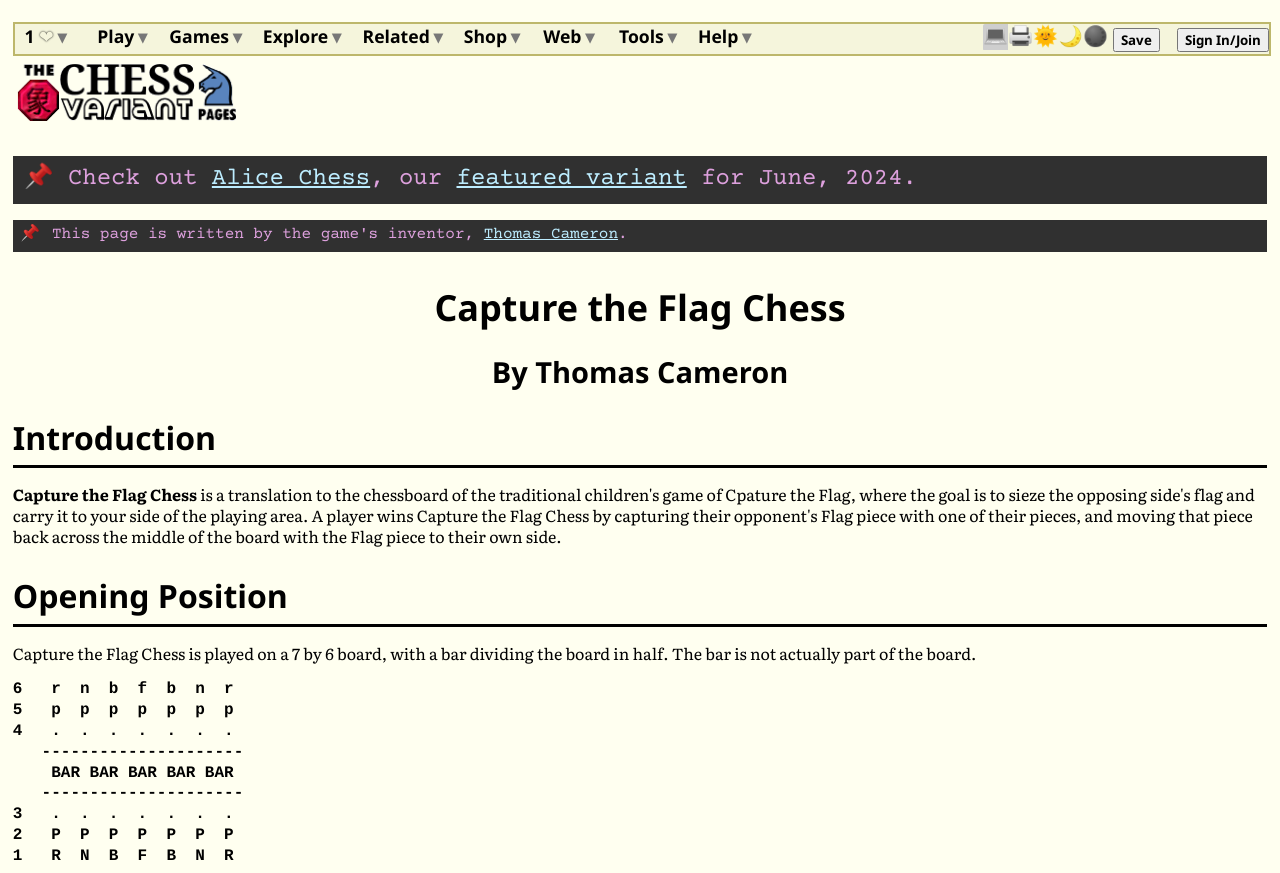Utilize the details in the image to give a detailed response to the question: What is the purpose of the bar on the chess board?

According to the text, the bar on the chess board is not actually part of the board, but it divides the board in half.